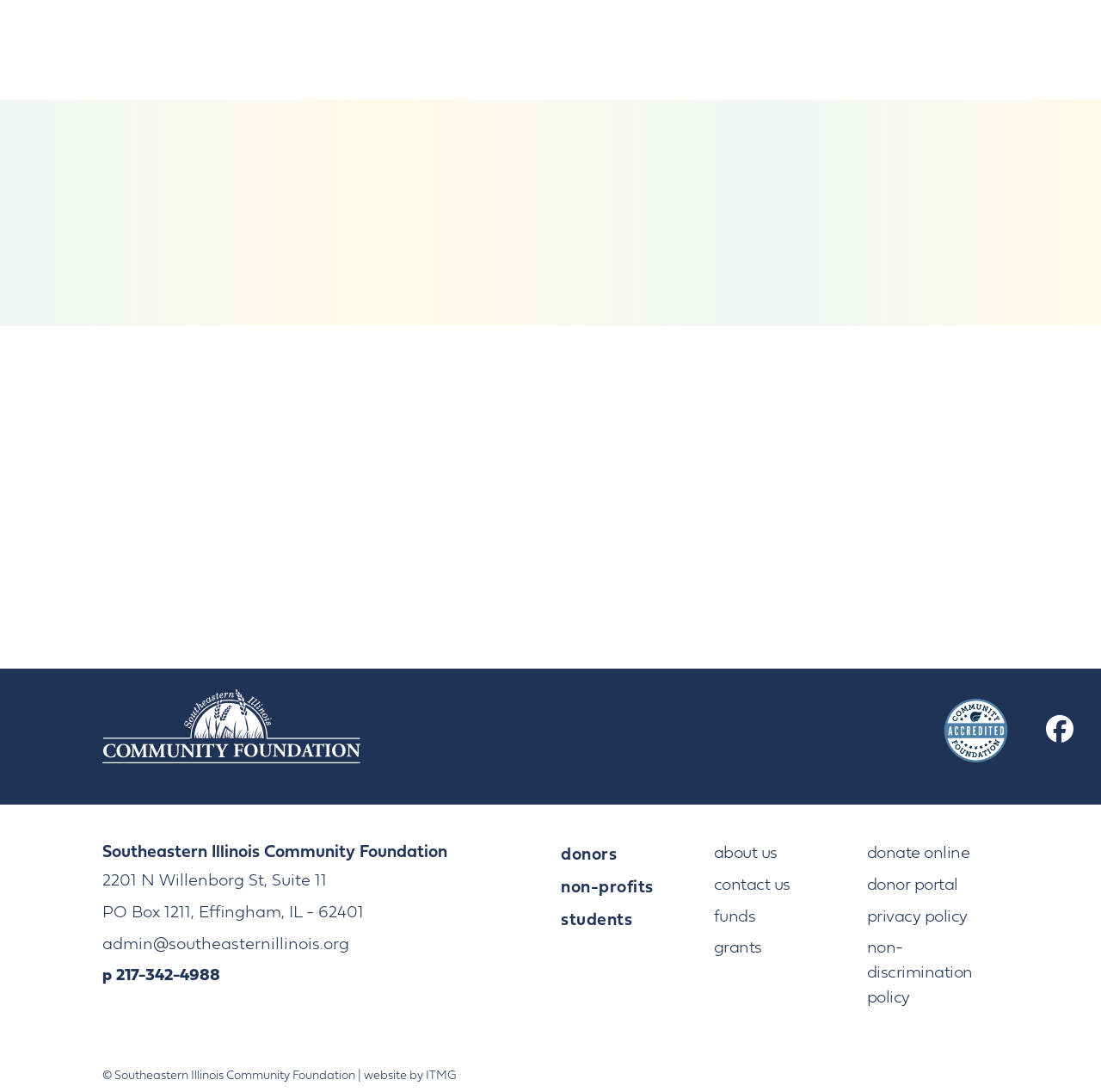Find the bounding box coordinates corresponding to the UI element with the description: "ITMG". The coordinates should be formatted as [left, top, right, bottom], with values as floats between 0 and 1.

[0.386, 0.979, 0.415, 0.991]